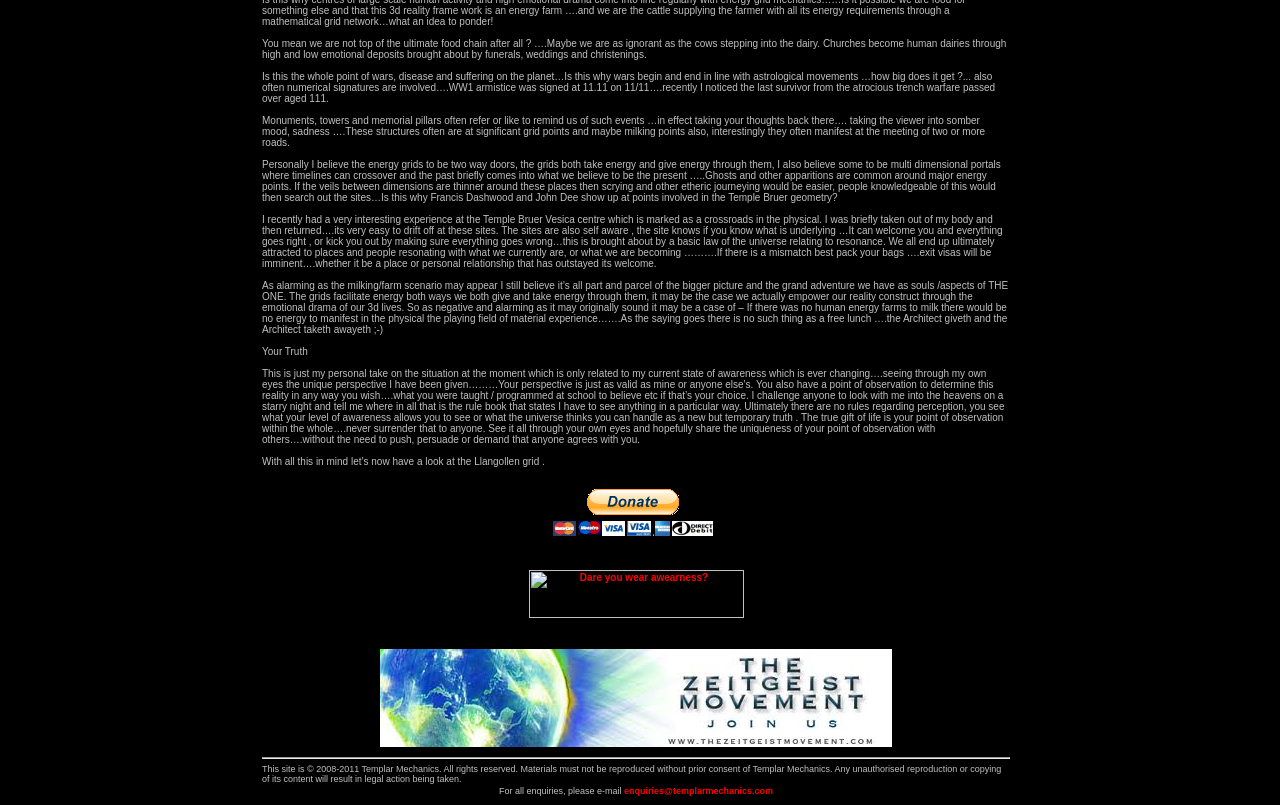What is the main topic of the text?
Look at the image and answer with only one word or phrase.

Energy grids and human dairies